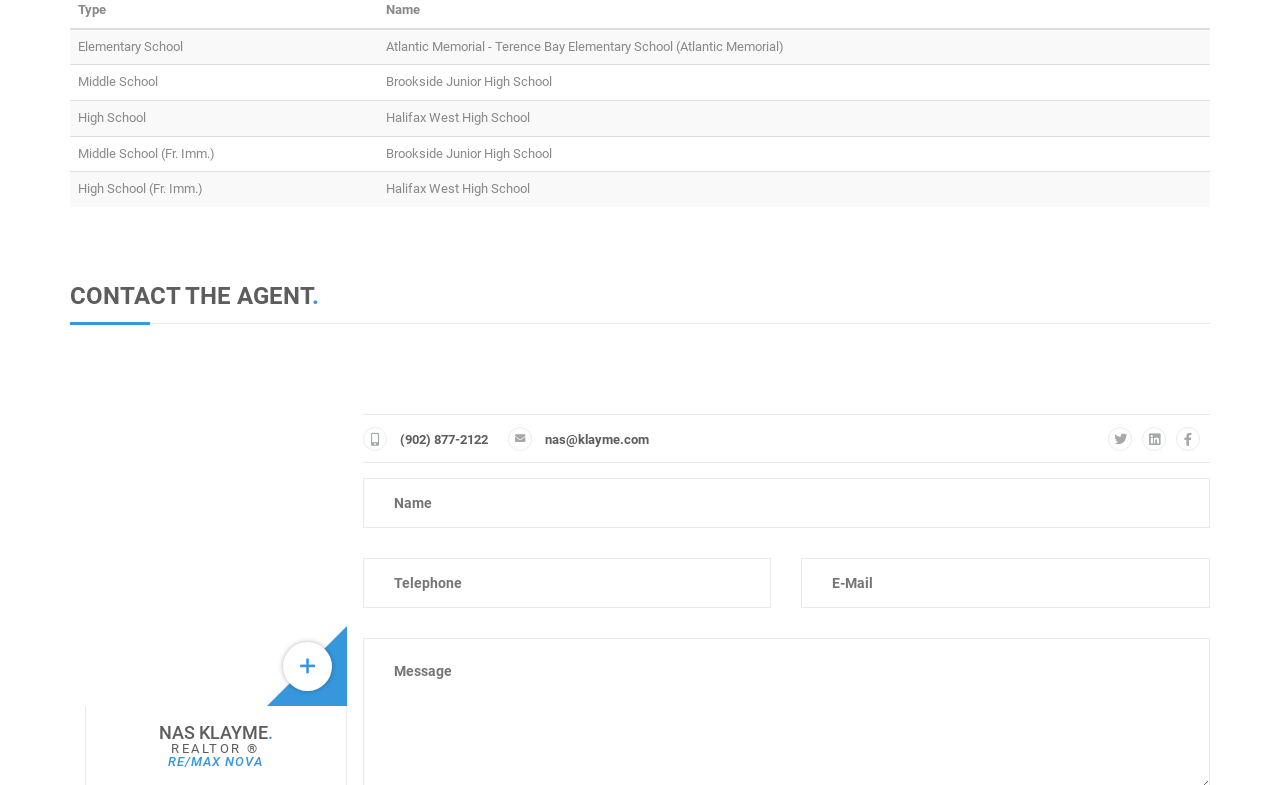What is the phone number of the realtor?
Please ensure your answer is as detailed and informative as possible.

I found the phone number '(902) 877-2122' in the StaticText element with the bounding box coordinates [0.116, 0.609, 0.185, 0.628], which is located below the realtor's name.